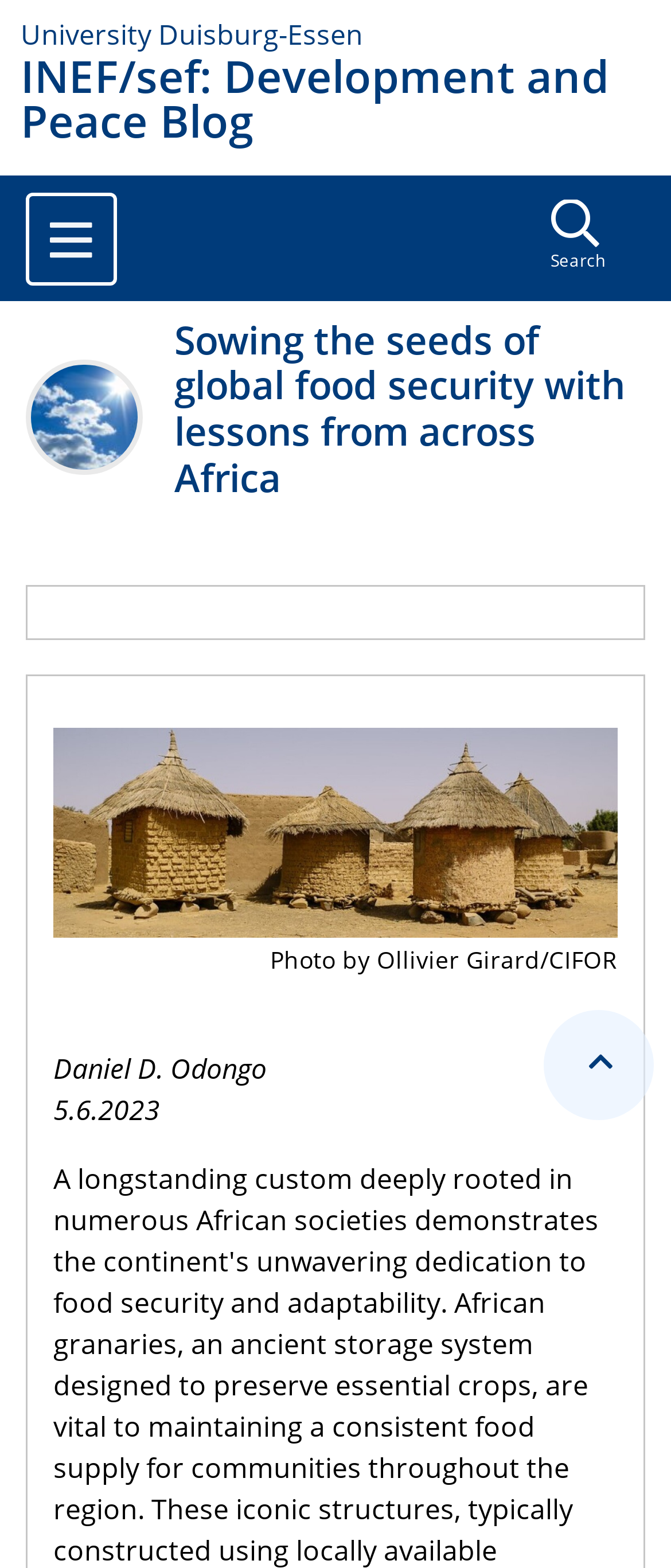What is the purpose of the button?
Based on the image, please offer an in-depth response to the question.

I found the answer by looking at the button element, which has a description 'Toggle navigation' and controls the navigation main content.